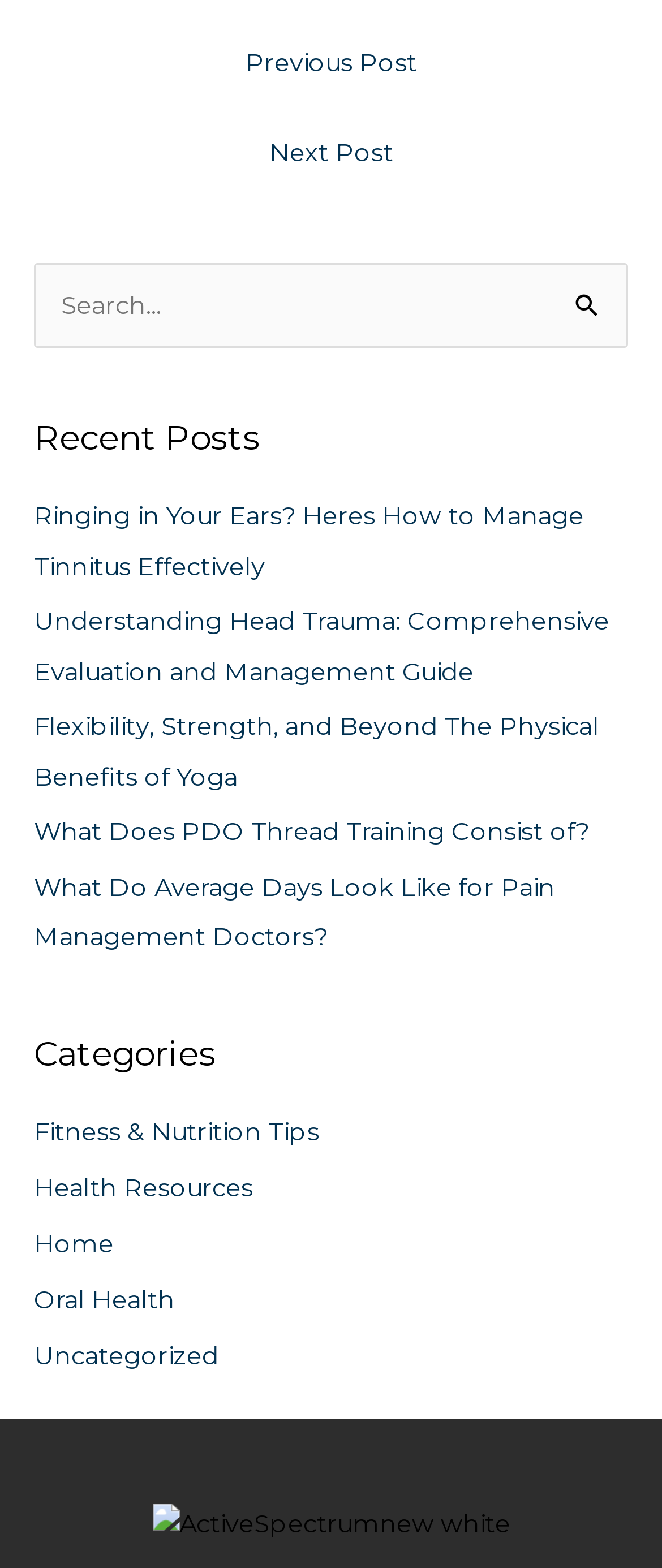What is the logo of the website?
Refer to the screenshot and deliver a thorough answer to the question presented.

The logo is an image located at the bottom of the webpage, with a bounding box coordinate of [0.229, 0.958, 0.771, 0.985]. The image is described as 'ActiveSpectrumnew white', suggesting that it is the website's logo.